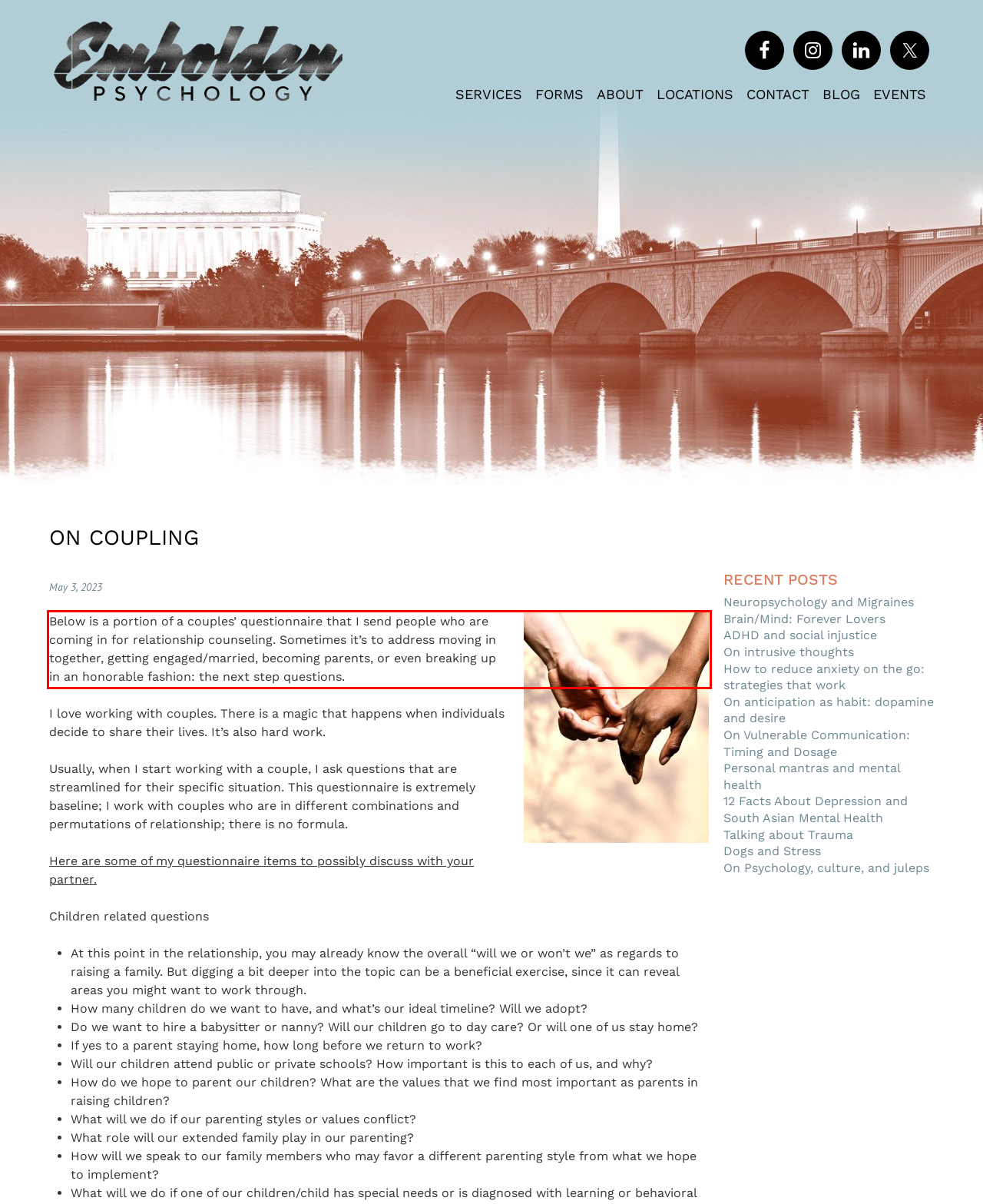The screenshot provided shows a webpage with a red bounding box. Apply OCR to the text within this red bounding box and provide the extracted content.

Below is a portion of a couples’ questionnaire that I send people who are coming in for relationship counseling. Sometimes it’s to address moving in together, getting engaged/married, becoming parents, ￼or even breaking up in an honorable fashion: the next step questions.